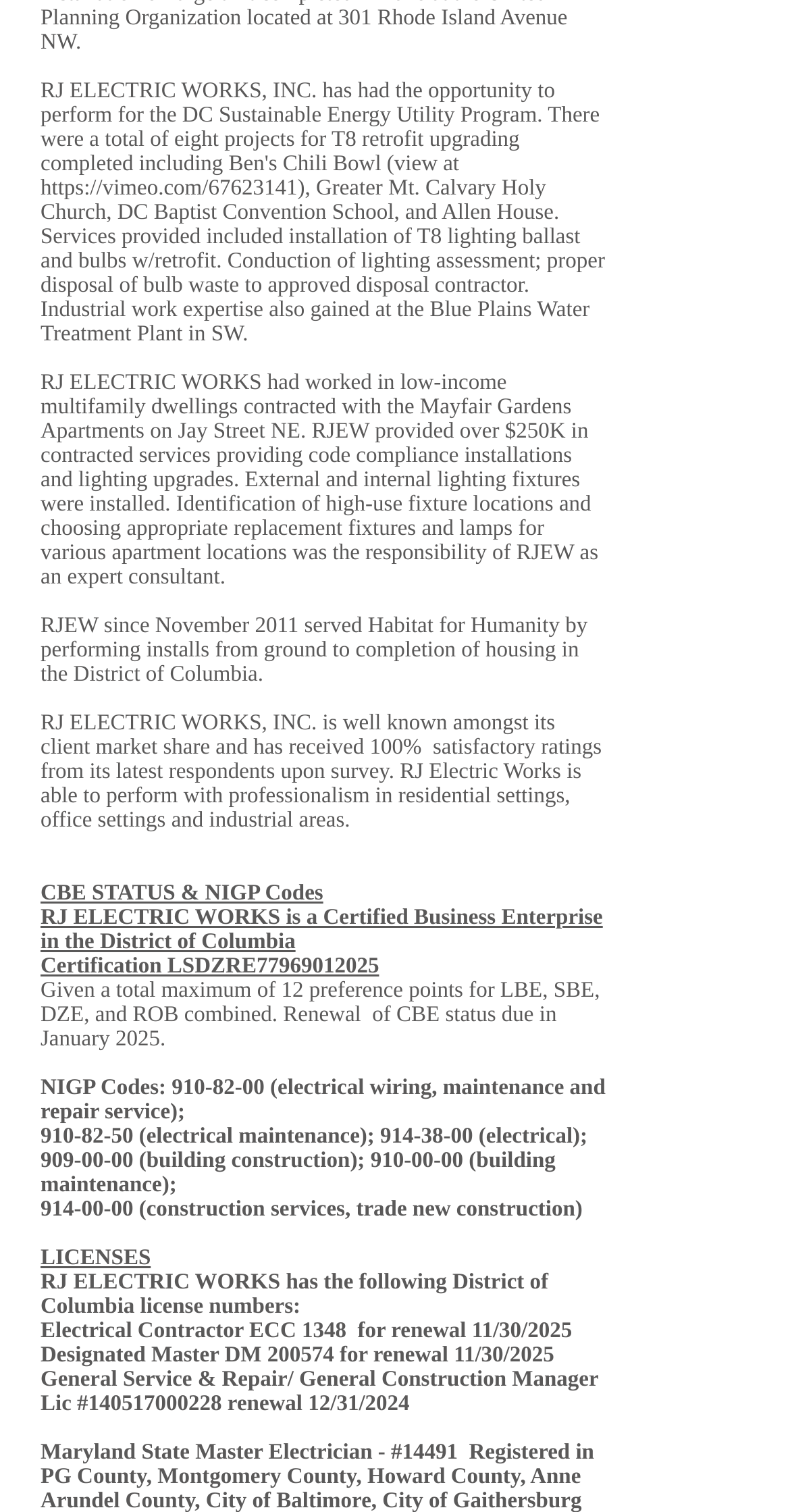Provide the bounding box coordinates for the area that should be clicked to complete the instruction: "Follow the link 910-82-00".

[0.217, 0.711, 0.335, 0.727]